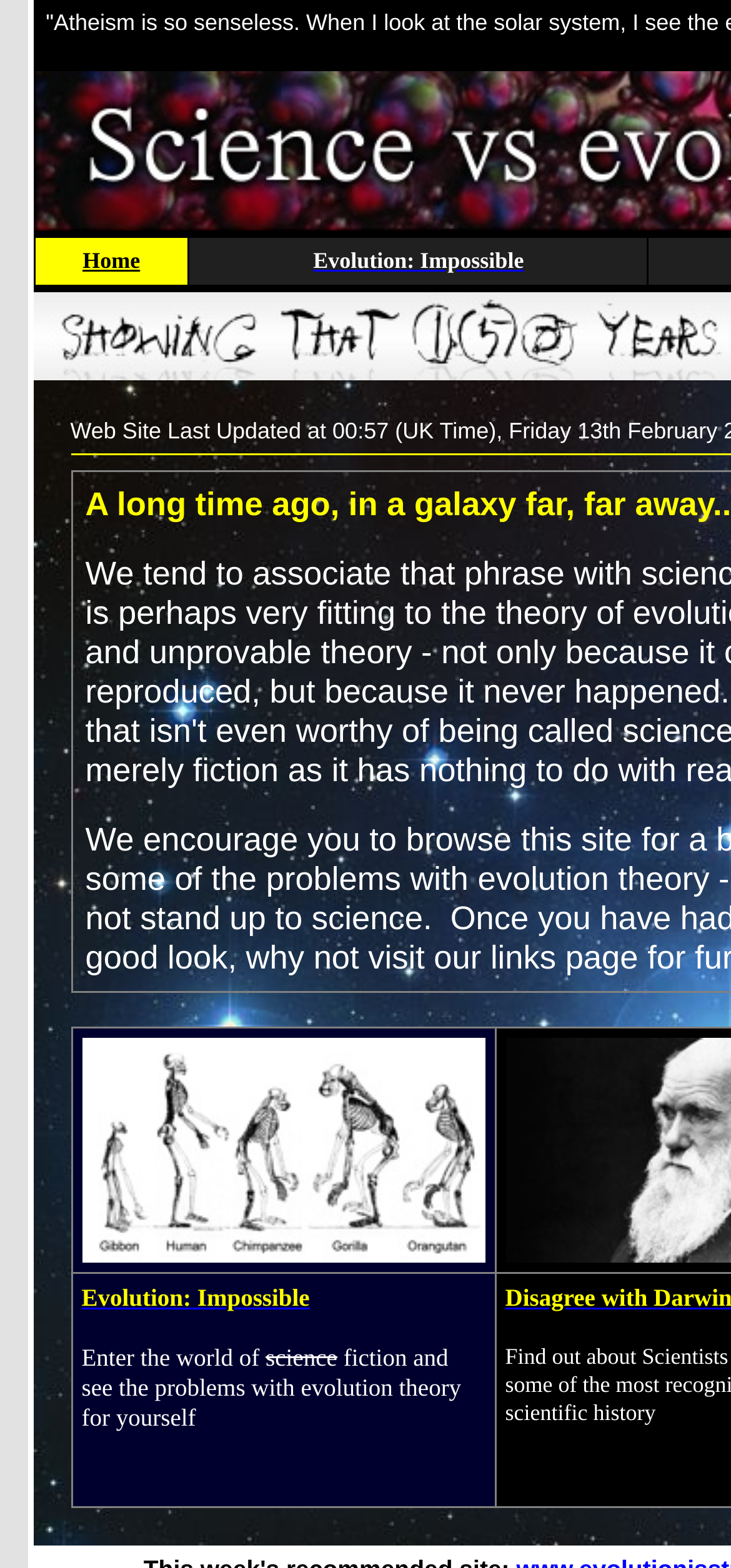From the webpage screenshot, predict the bounding box coordinates (top-left x, top-left y, bottom-right x, bottom-right y) for the UI element described here: aria-label="Blogger App Icon"

None